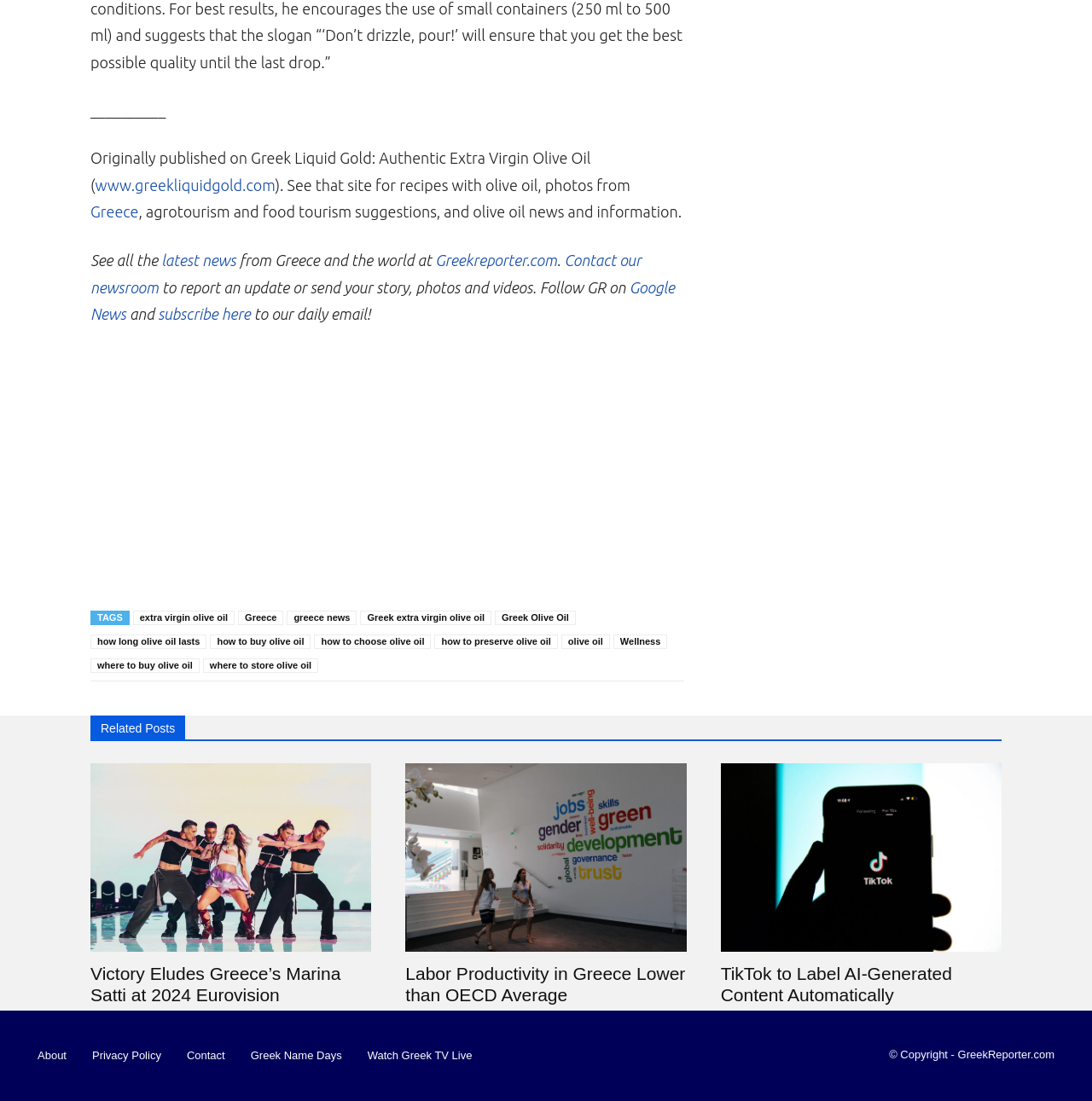How many social media links are there?
Please craft a detailed and exhaustive response to the question.

I found the answer by looking at the social media links section which contains 6 links represented by icons, namely '', '', '', '', '', and ''.